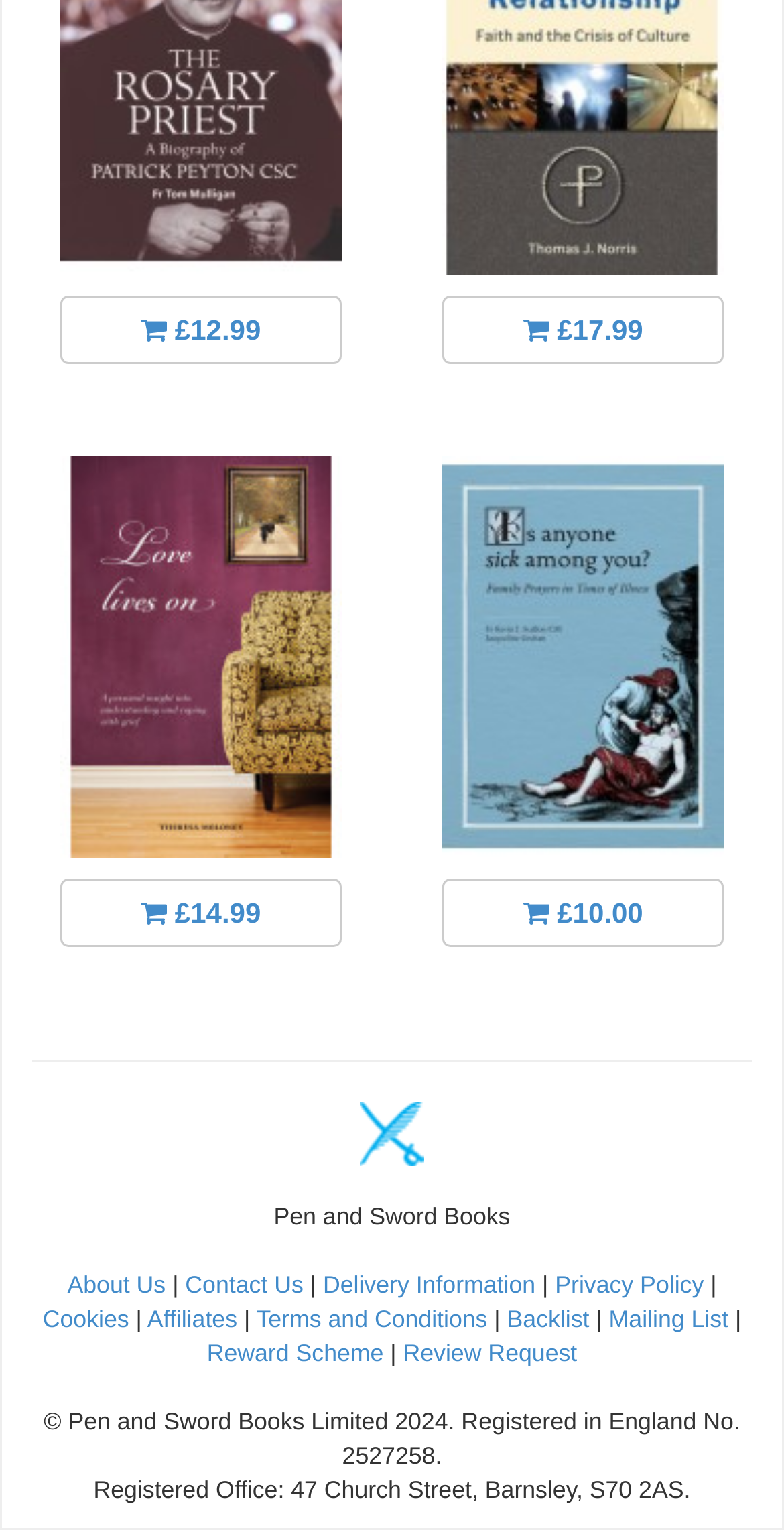Please predict the bounding box coordinates of the element's region where a click is necessary to complete the following instruction: "Go to About Us page". The coordinates should be represented by four float numbers between 0 and 1, i.e., [left, top, right, bottom].

[0.086, 0.831, 0.211, 0.849]